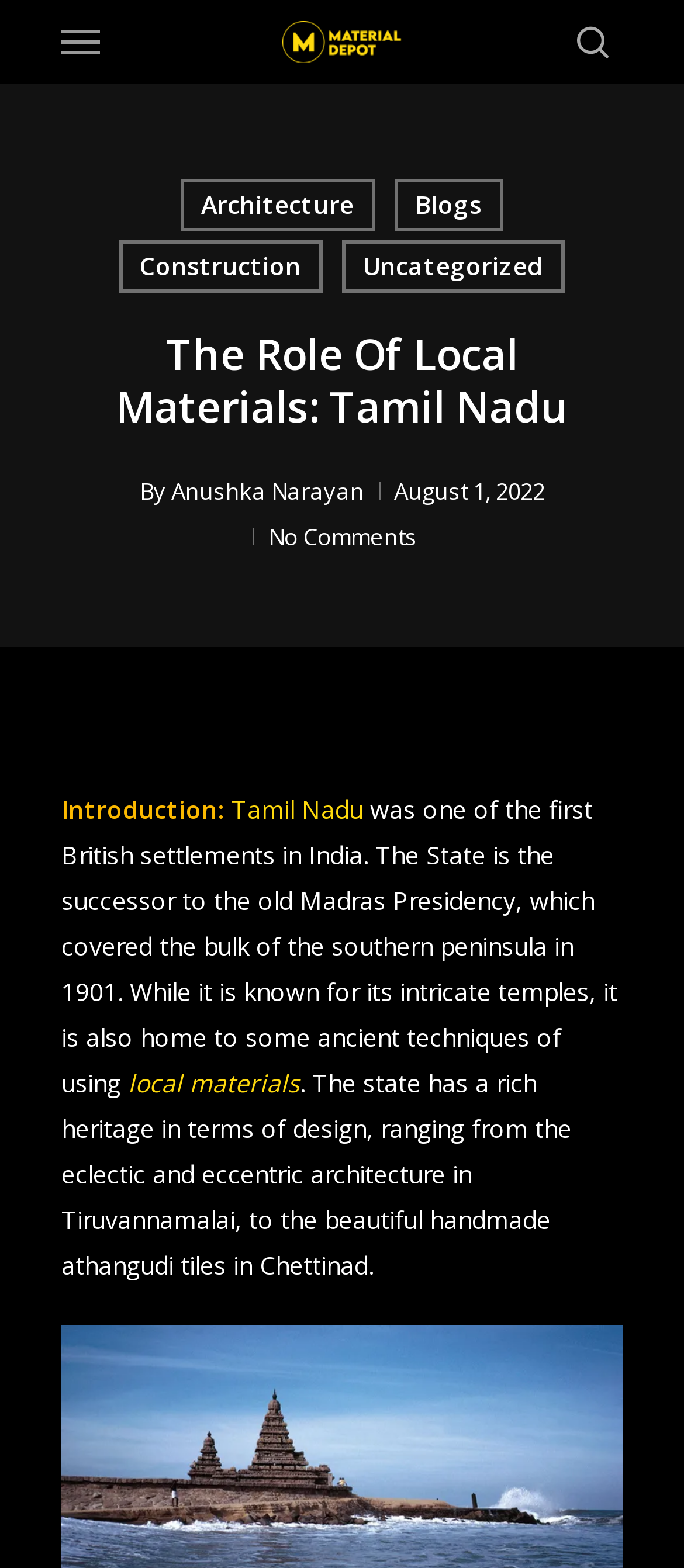What is Tamil Nadu known for?
Based on the image, provide a one-word or brief-phrase response.

intricate temples